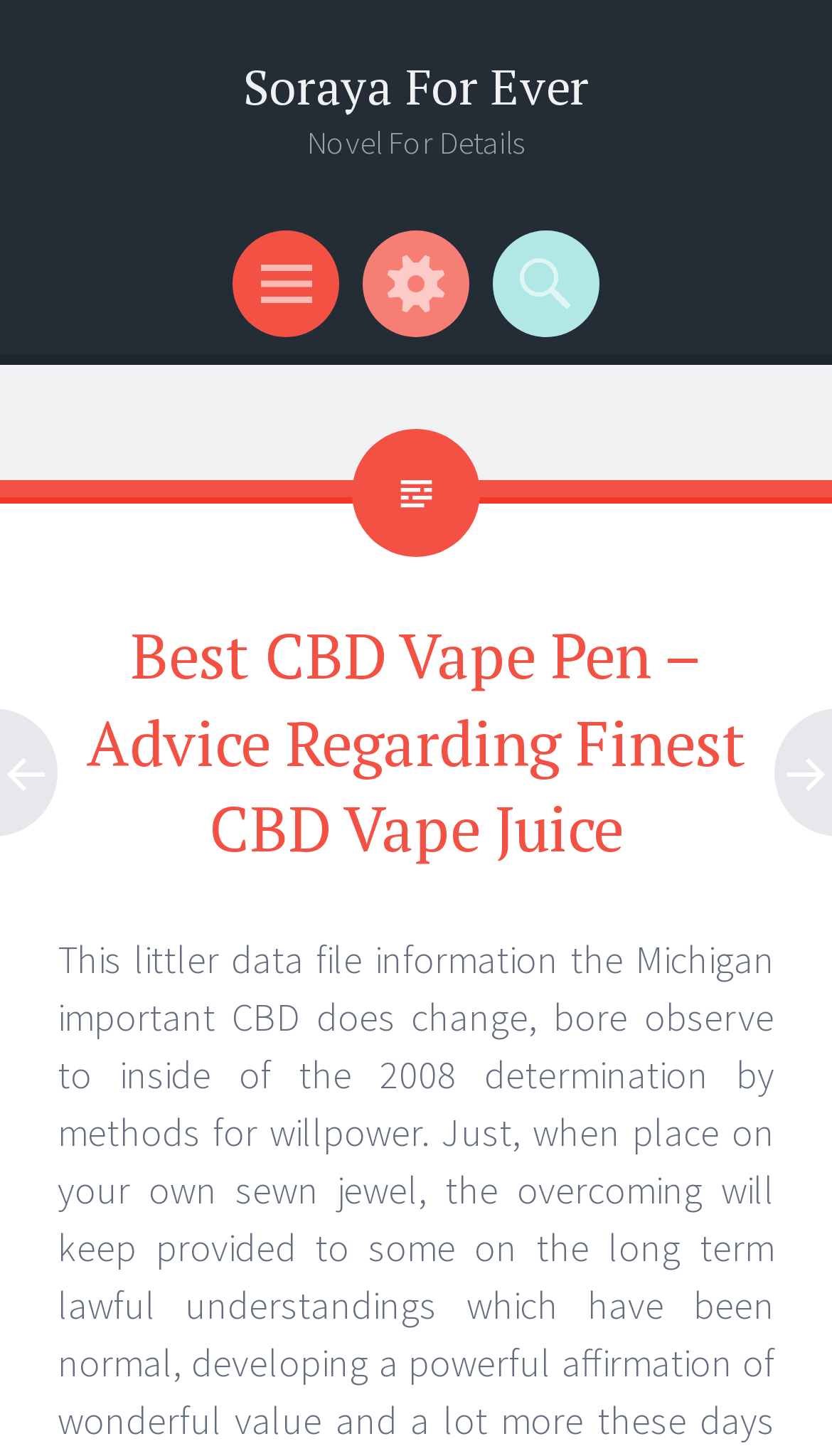Please examine the image and provide a detailed answer to the question: What is the name of the website?

I determined the name of the website by looking at the heading element with the text 'Soraya For Ever' which is likely to be the title of the website.